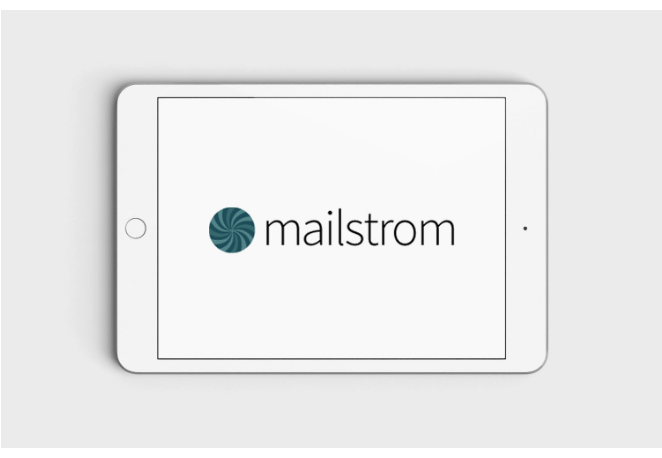Give a comprehensive caption for the image.

The image features a sleek tablet displaying the logo of "Mailstrom," a tool designed to help users efficiently manage their email inboxes. The logo includes a stylized swirl icon, representing the concept of swirling away clutter, alongside the word "mailstrom" in clean, modern typography. This visual emphasizes the tool's purpose: to simplify email organization and help users regain control over their overflowing inboxes. It is part of a guide offering practical steps for achieving "Inbox Zero," illustrating the effectiveness of this innovative email management solution.